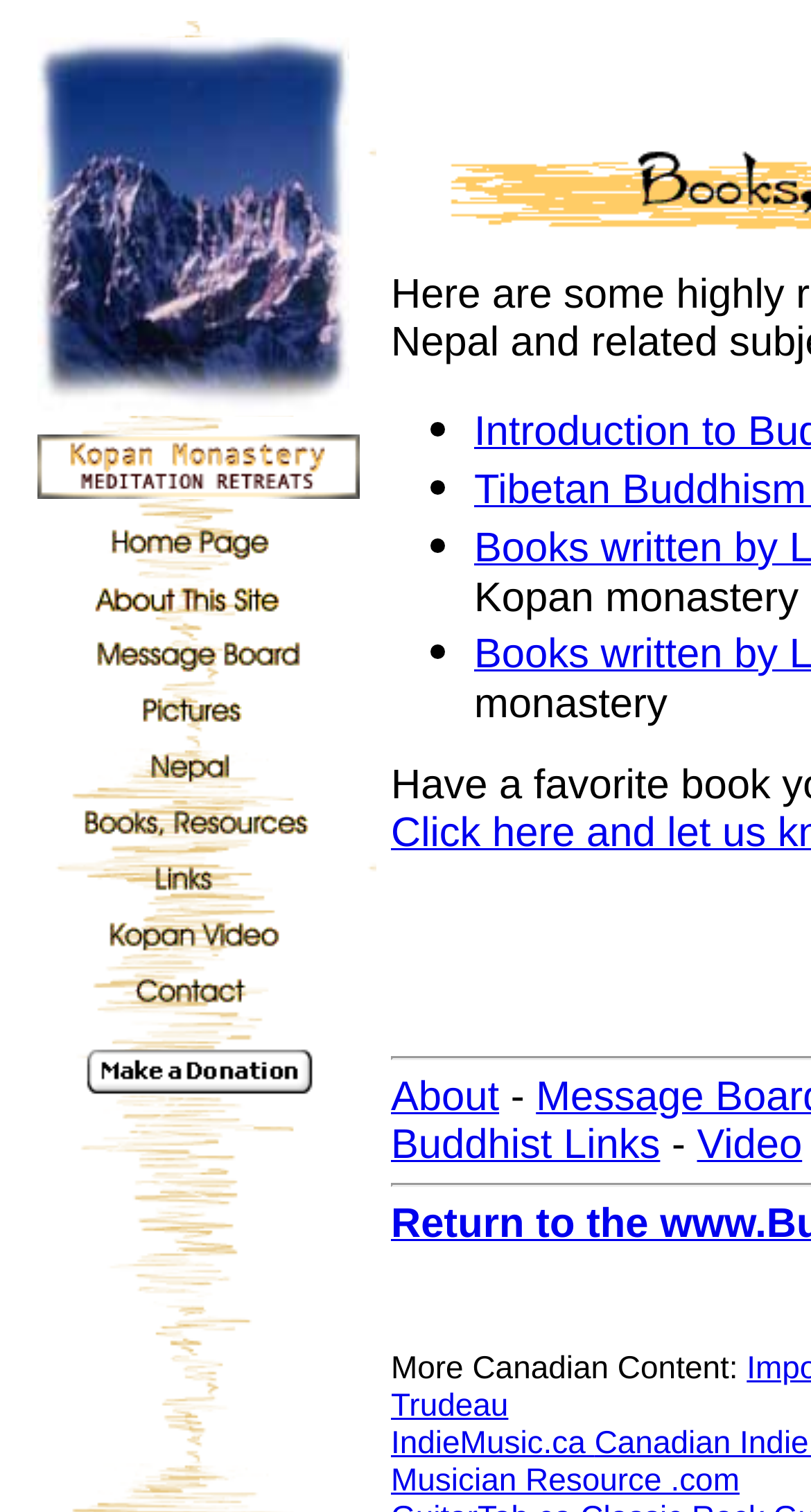What is the relationship between the images and links in the table? Examine the screenshot and reply using just one word or a brief phrase.

They are associated